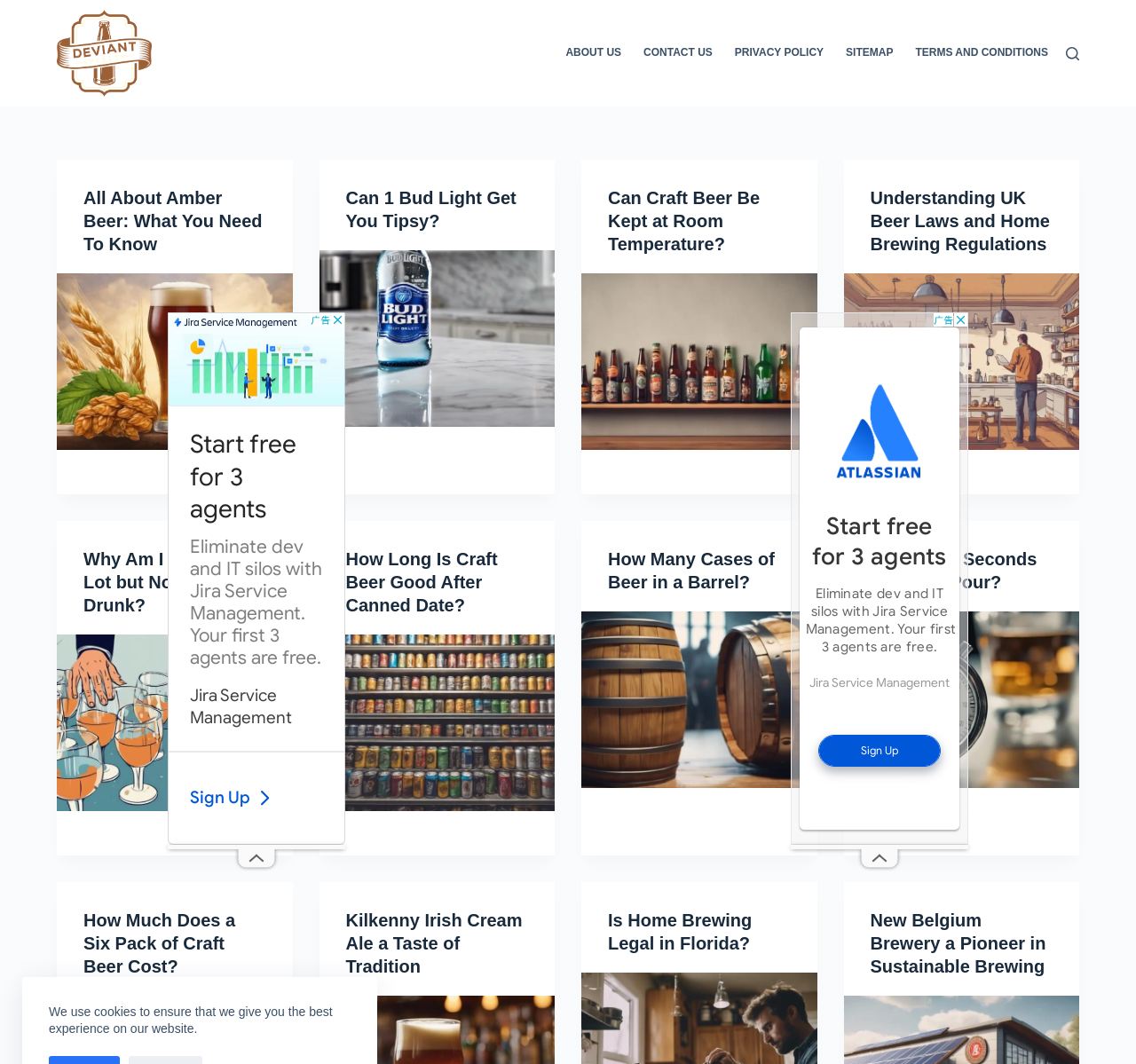Is there a search function on the webpage?
Please interpret the details in the image and answer the question thoroughly.

I found a button element with the text 'Search' on the webpage. This button is likely a search function that allows users to search for specific content on the website.